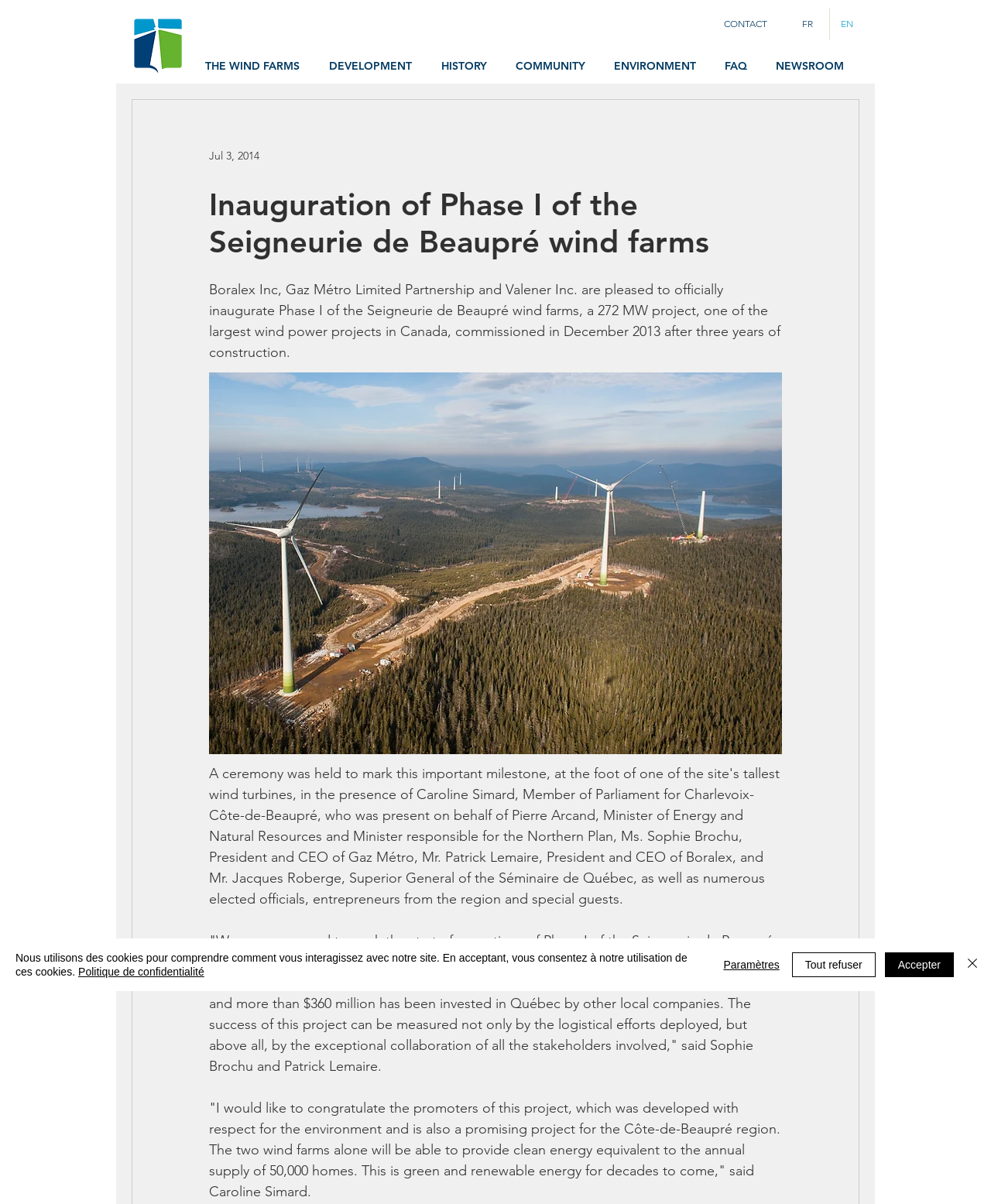Extract the bounding box coordinates for the UI element described by the text: "Politique de confidentialité". The coordinates should be in the form of [left, top, right, bottom] with values between 0 and 1.

[0.079, 0.802, 0.206, 0.812]